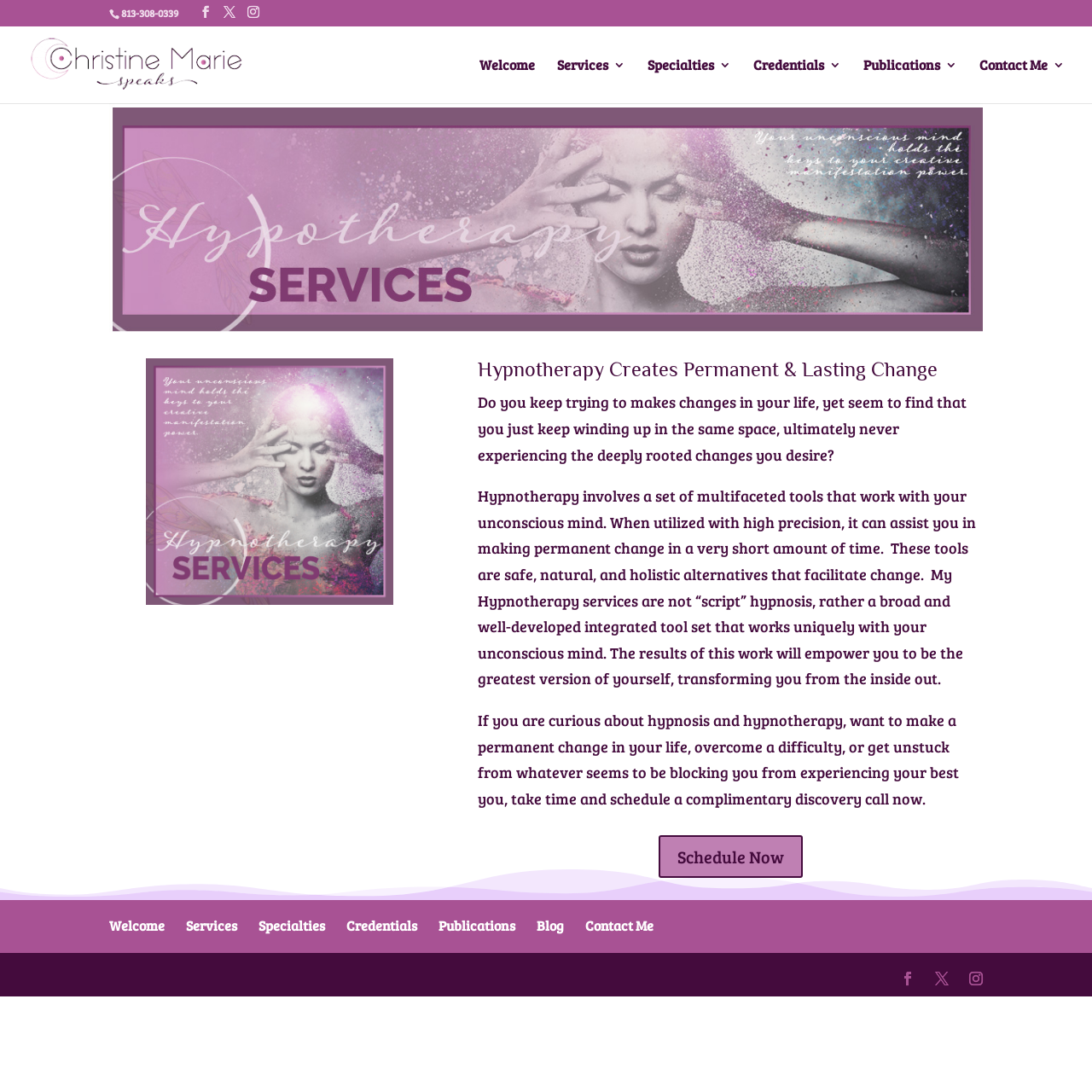Please find and report the bounding box coordinates of the element to click in order to perform the following action: "View recent posts". The coordinates should be expressed as four float numbers between 0 and 1, in the format [left, top, right, bottom].

None